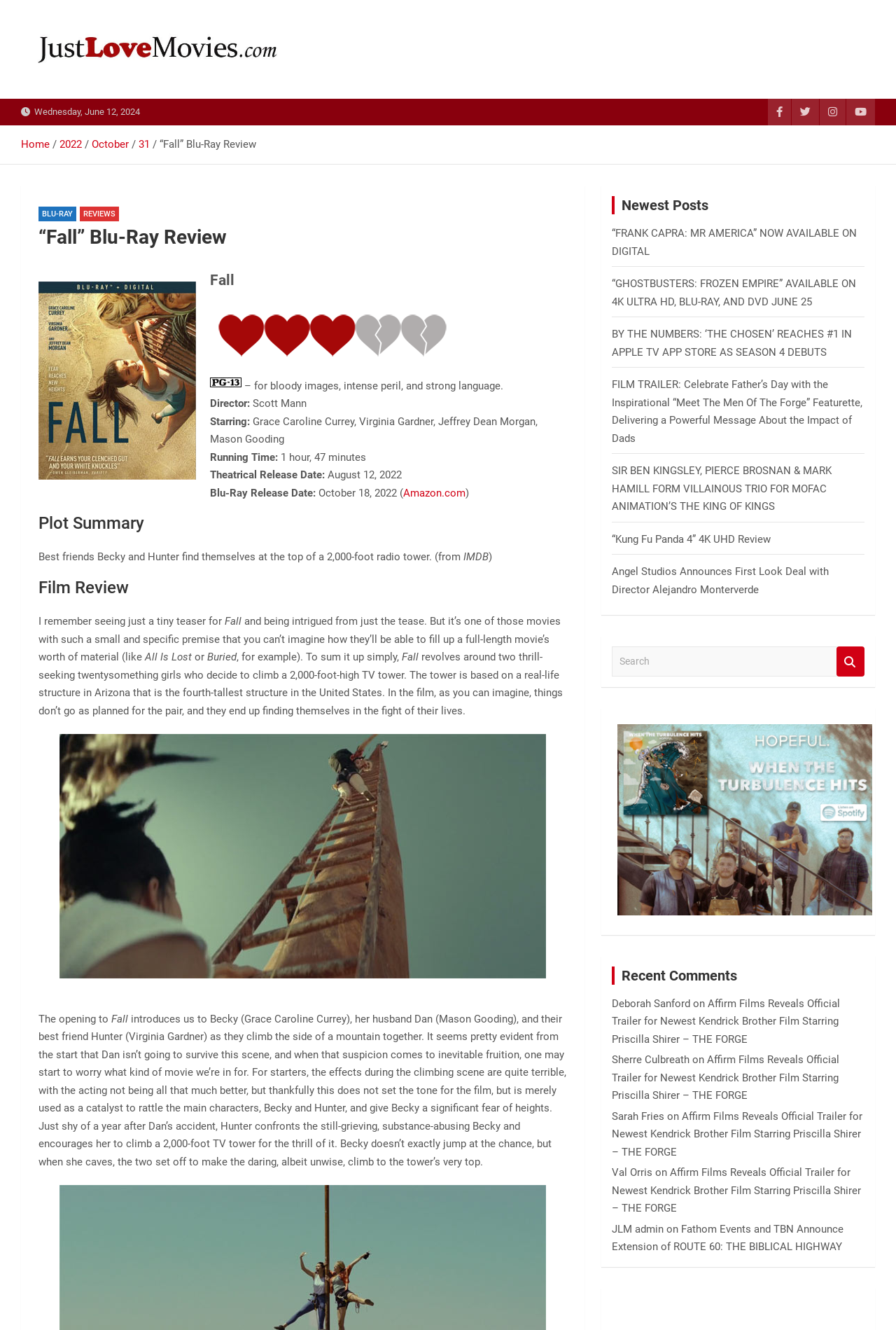Identify the bounding box of the UI element that matches this description: "JLM admin".

[0.683, 0.919, 0.741, 0.929]